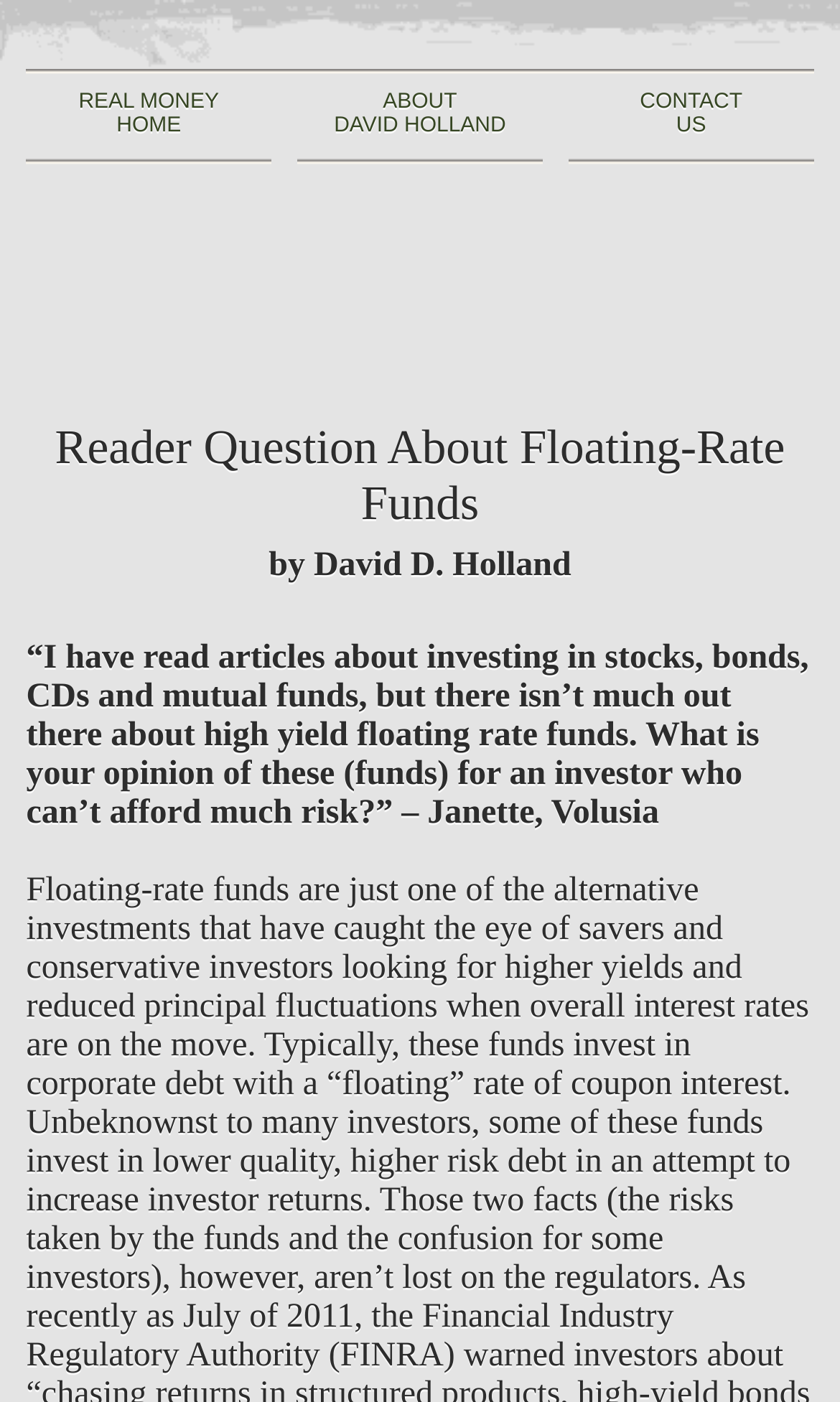How many links are in the top navigation bar?
Answer with a single word or short phrase according to what you see in the image.

3